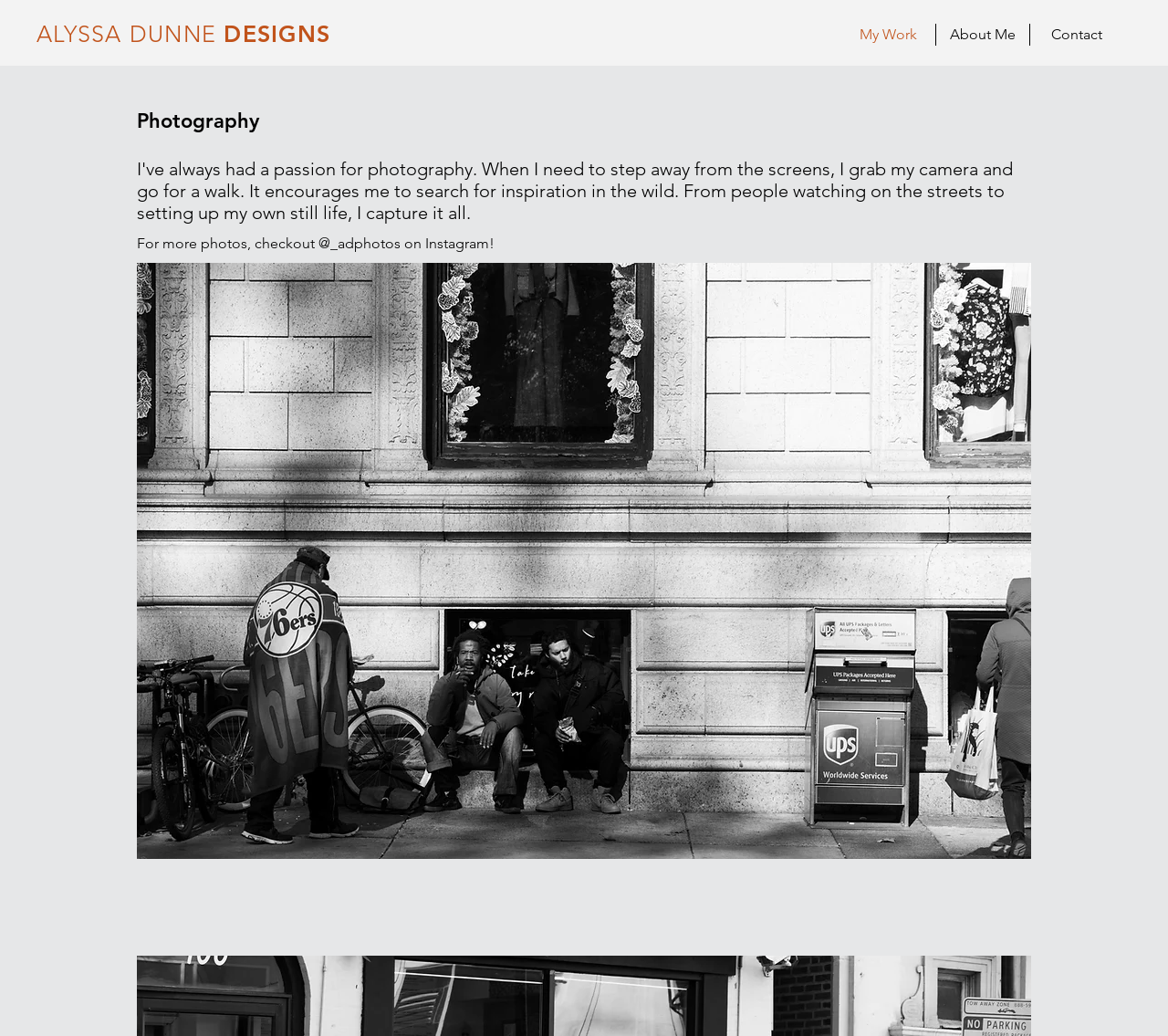Reply to the question with a brief word or phrase: What are the navigation options?

My Work, About Me, Contact